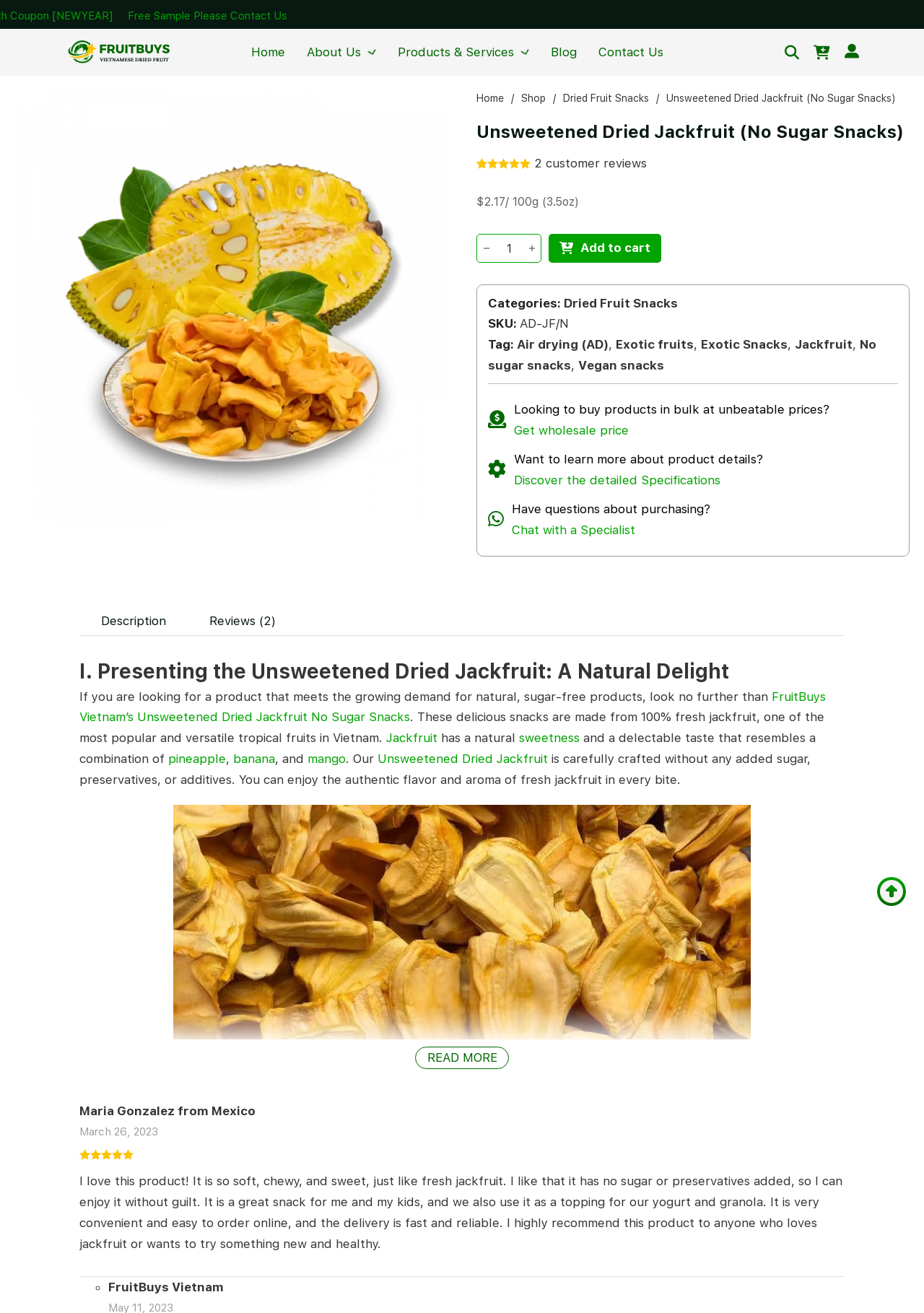Provide your answer in one word or a succinct phrase for the question: 
What is the name of the company?

FruitBuys Vietnam